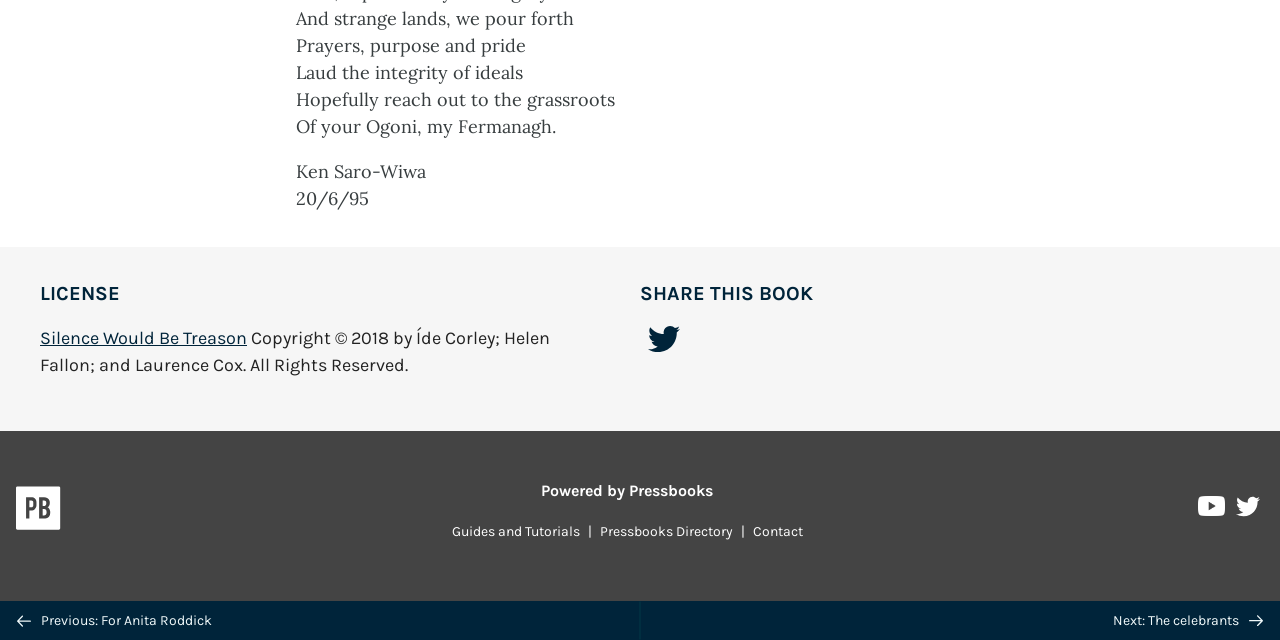Give the bounding box coordinates for the element described by: "Share on Twitter".

[0.5, 0.508, 0.538, 0.569]